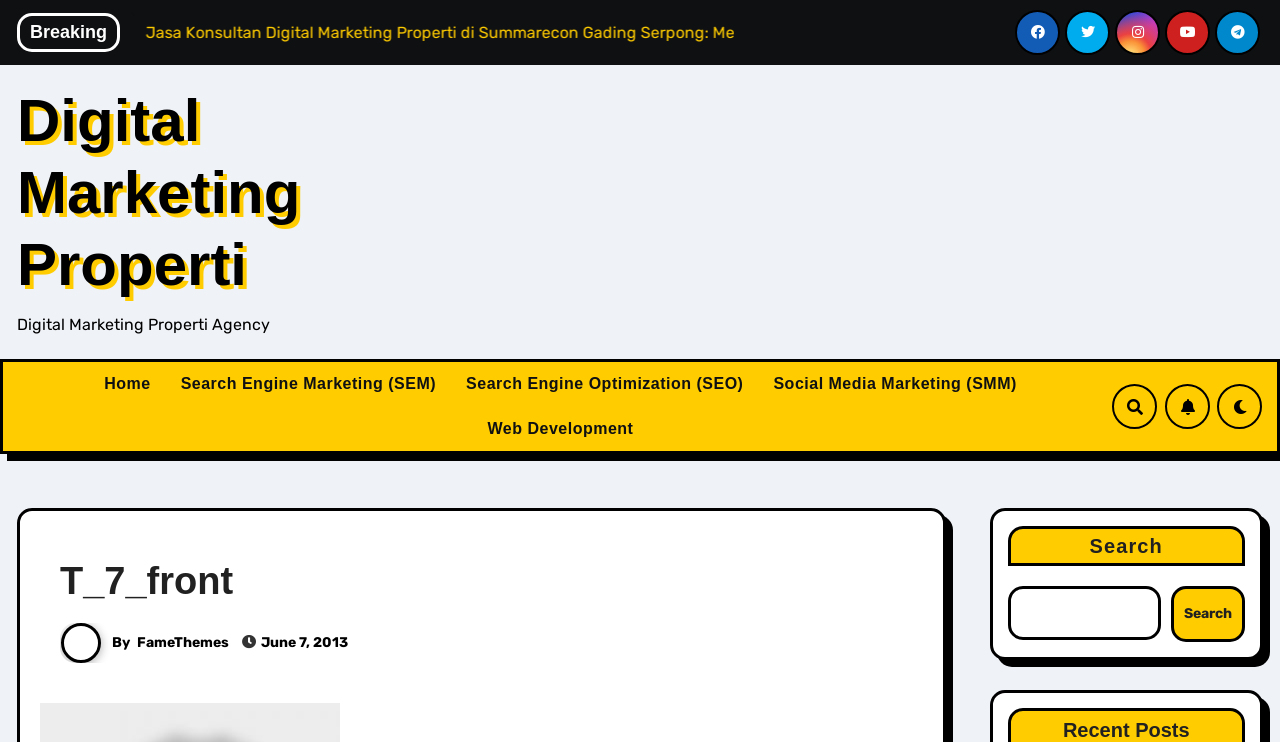Locate the bounding box coordinates of the element that should be clicked to execute the following instruction: "Click on Breaking news".

[0.013, 0.018, 0.094, 0.069]